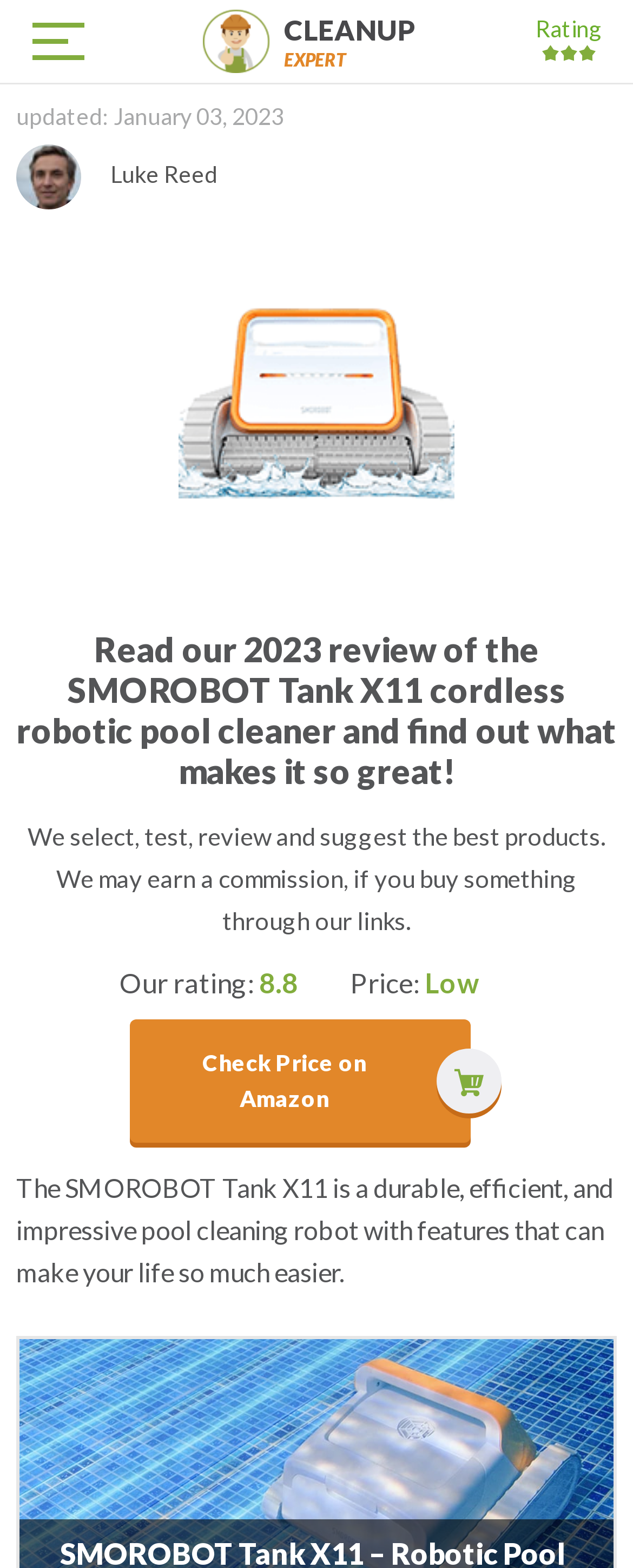Where can I buy the SMOROBOT Tank X11?
Based on the image, give a one-word or short phrase answer.

Amazon